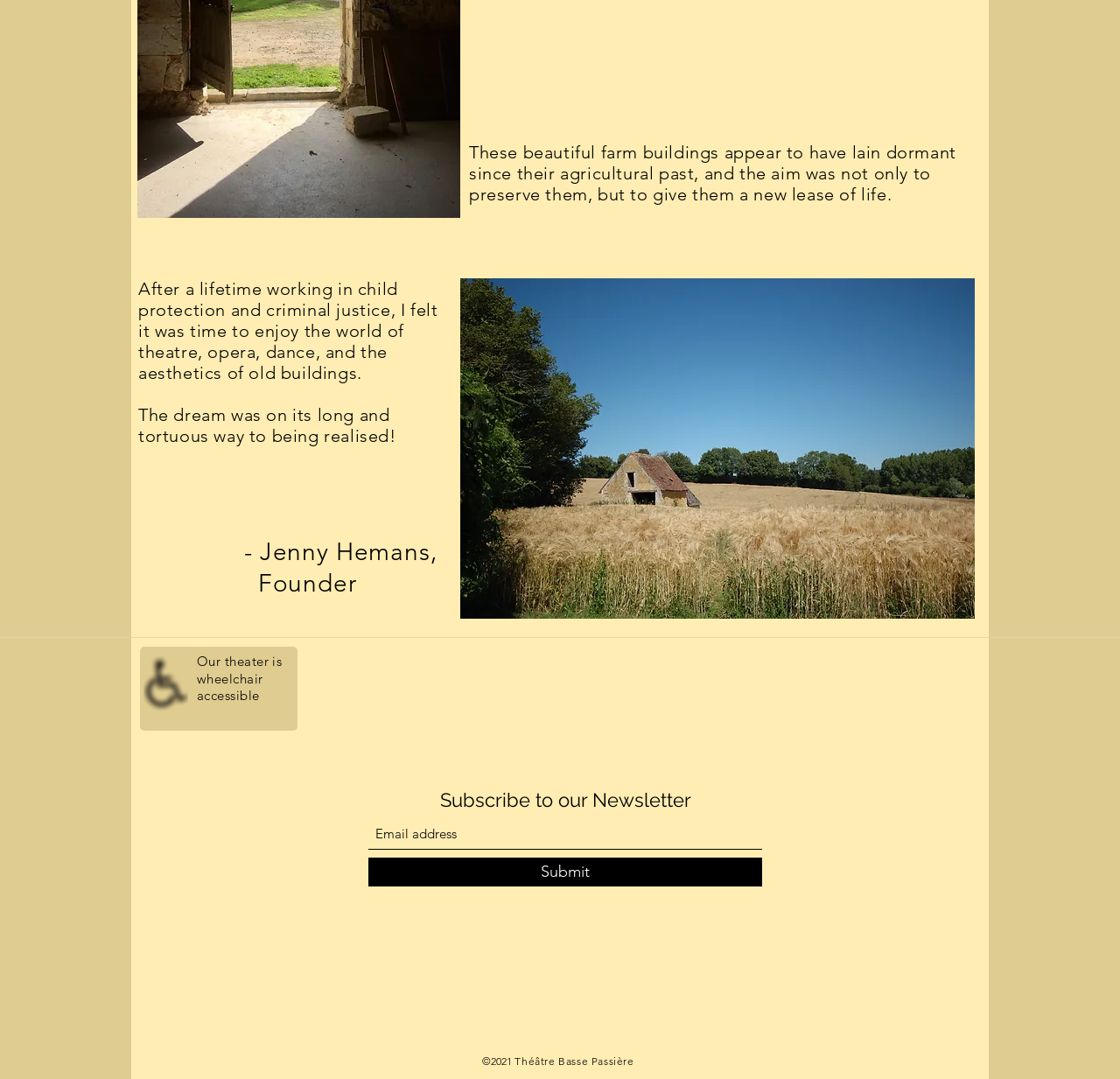Extract the bounding box of the UI element described as: "aria-label="Email address" name="email" placeholder="Email address"".

[0.329, 0.759, 0.68, 0.788]